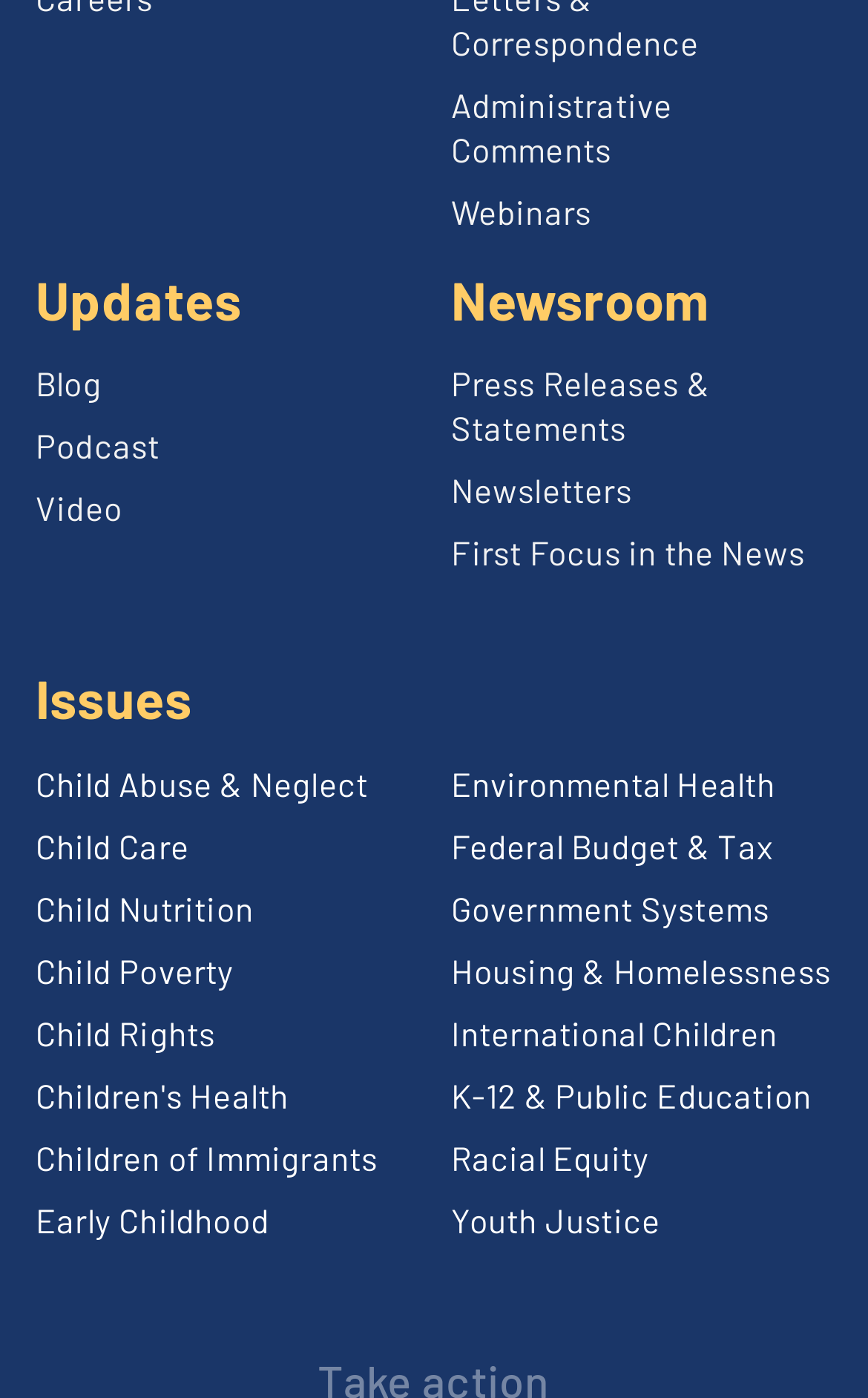What is the last link on the webpage?
Based on the image, answer the question with a single word or brief phrase.

Youth Justice